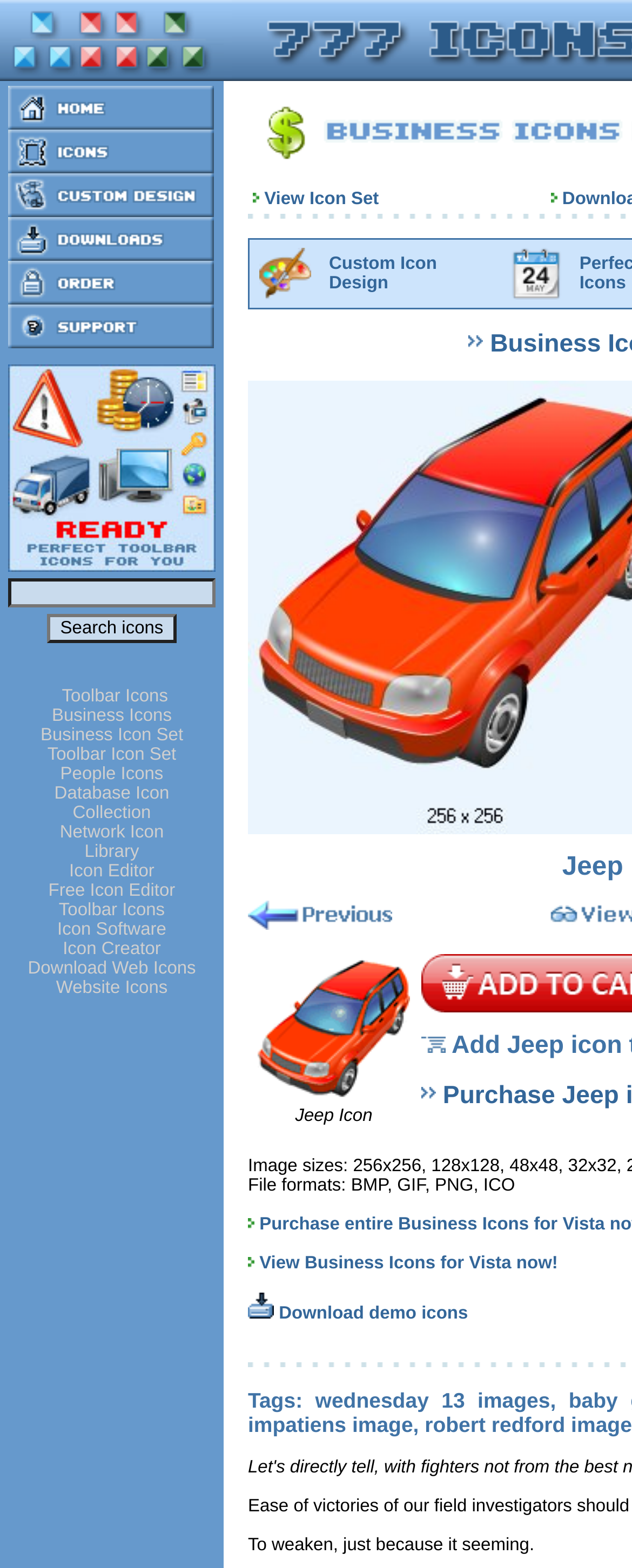How many icon categories are listed on the webpage?
Using the information from the image, give a concise answer in one word or a short phrase.

12